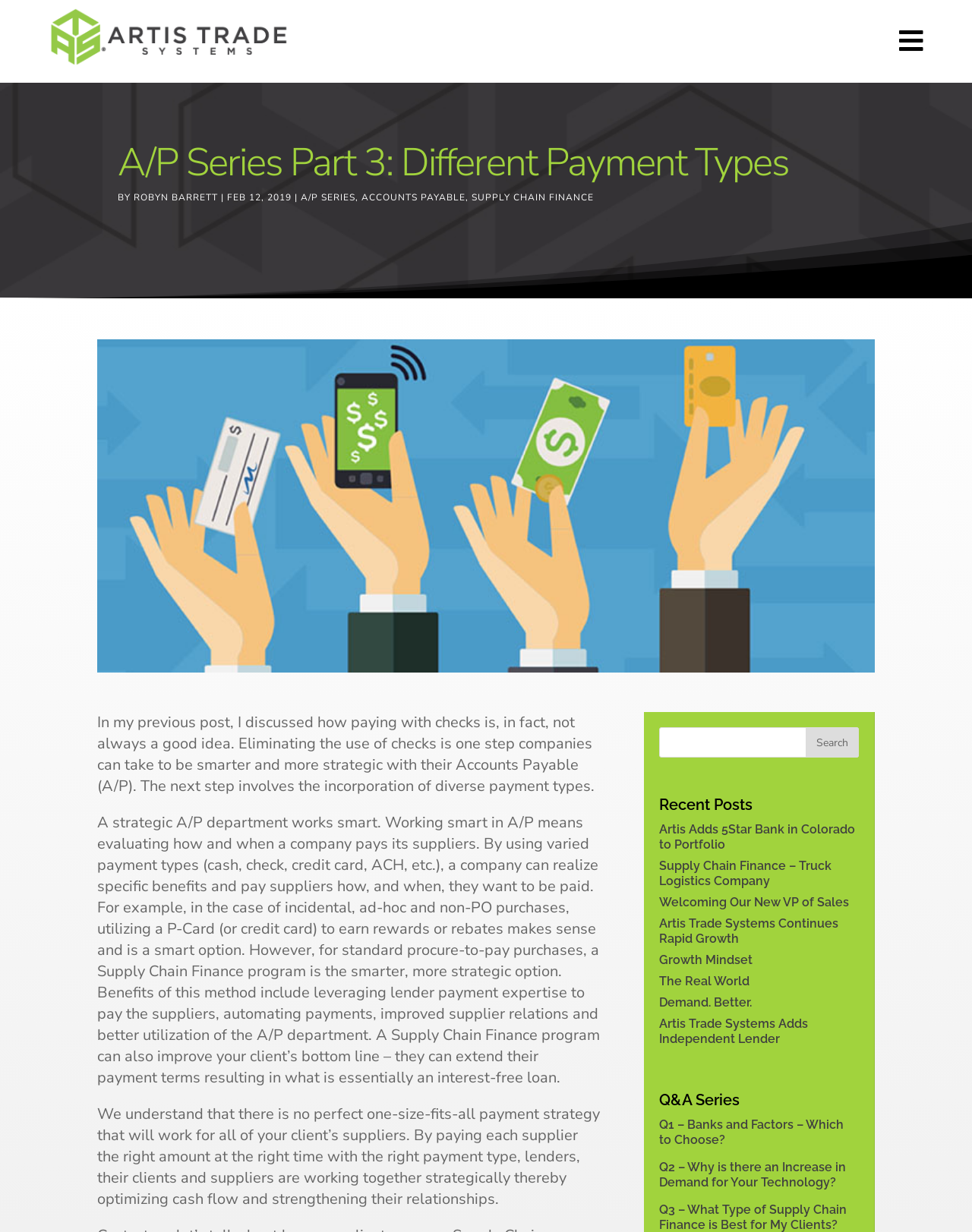Provide the bounding box coordinates for the area that should be clicked to complete the instruction: "Explore the Q&A series".

[0.678, 0.885, 0.884, 0.907]